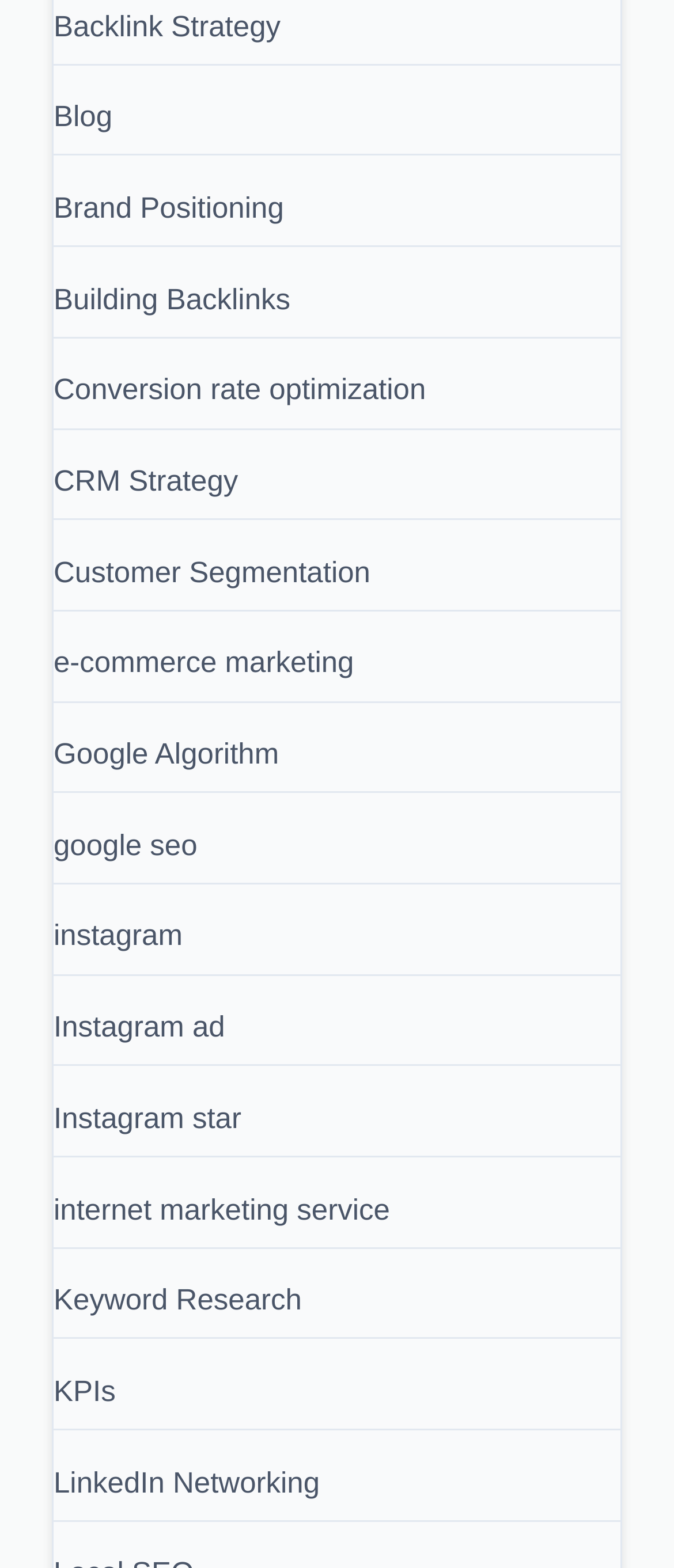Locate the bounding box coordinates for the element described below: "internet marketing service". The coordinates must be four float values between 0 and 1, formatted as [left, top, right, bottom].

[0.079, 0.761, 0.579, 0.782]